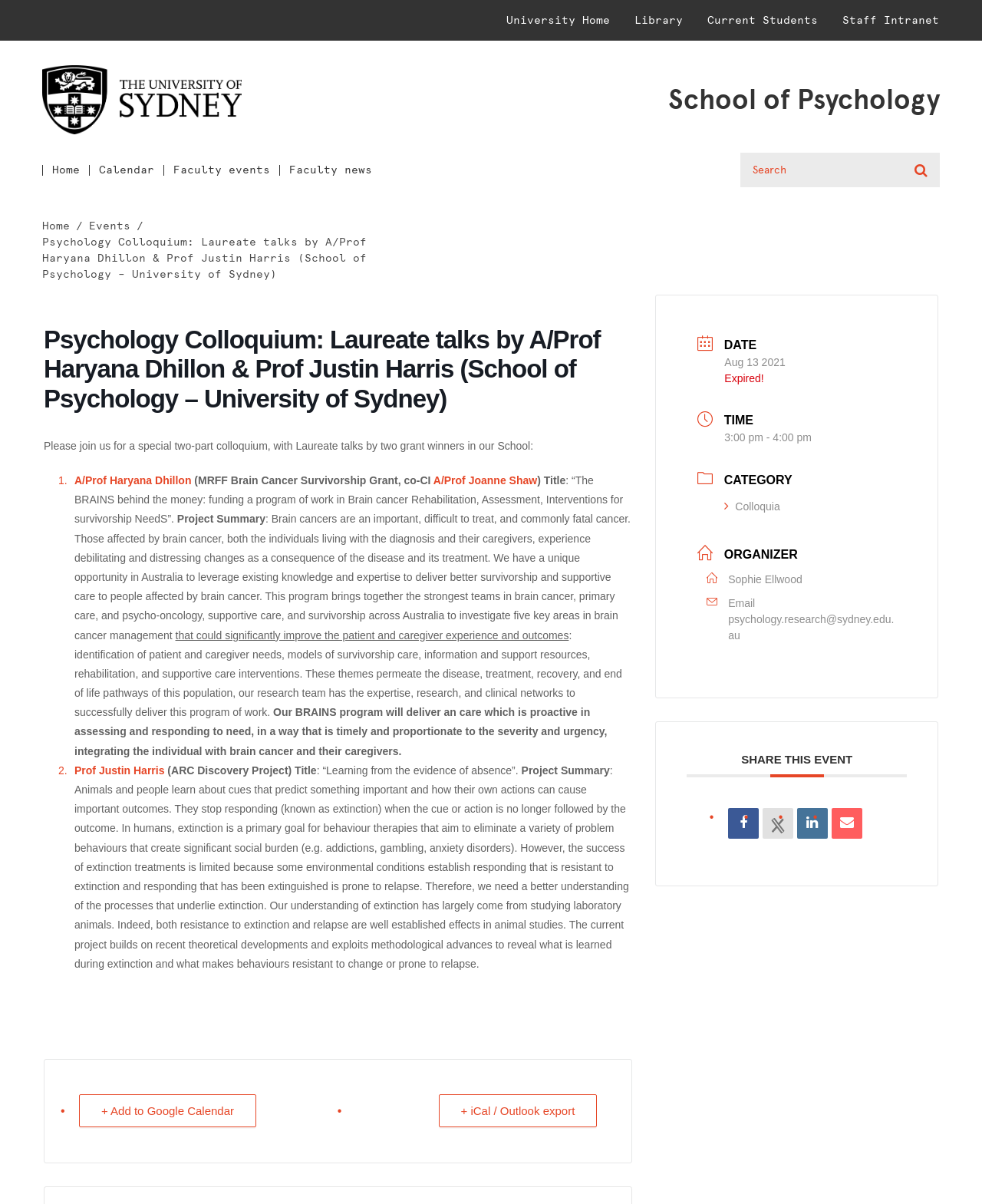For the given element description GET A PRESS OFFICE, determine the bounding box coordinates of the UI element. The coordinates should follow the format (top-left x, top-left y, bottom-right x, bottom-right y) and be within the range of 0 to 1.

None